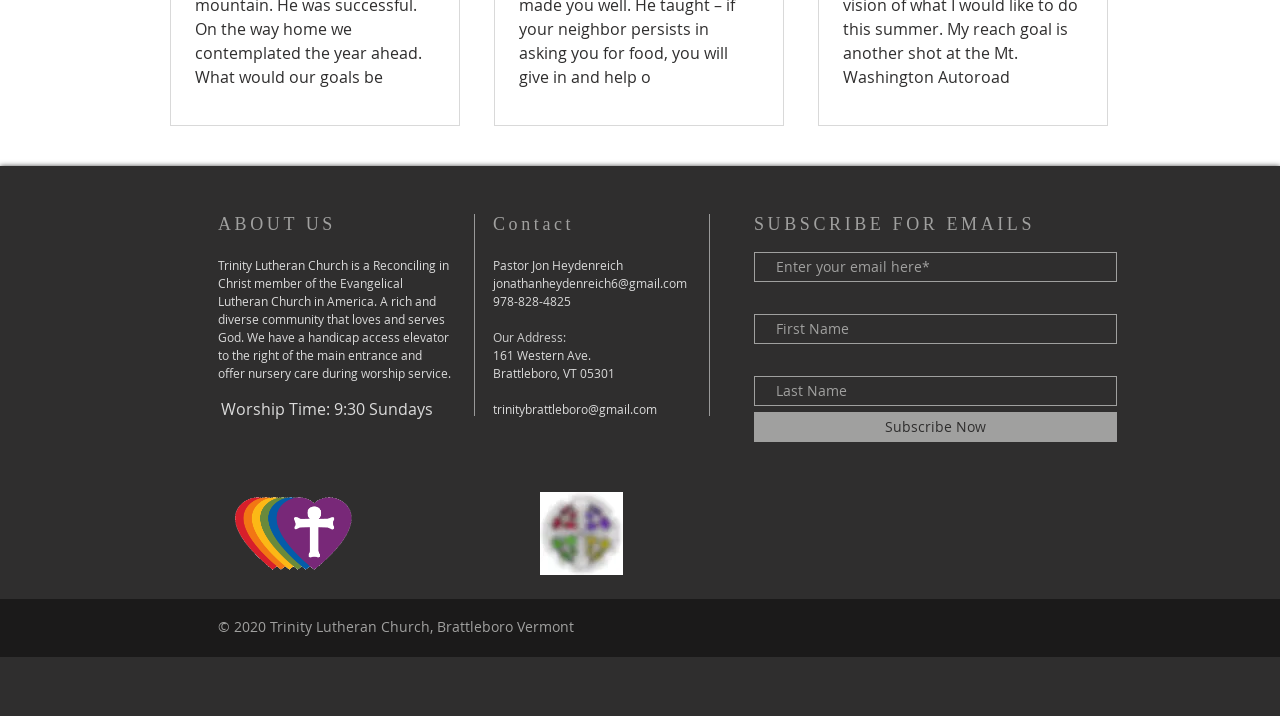Determine the bounding box coordinates for the area you should click to complete the following instruction: "Follow us on Facebook".

[0.812, 0.853, 0.834, 0.892]